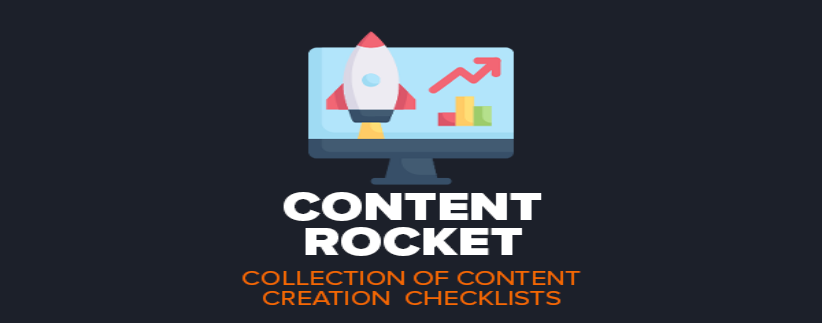Give a thorough caption of the image, focusing on all visible elements.

The image titled "Content Rocket" features a vibrant and engaging design on a dark background. It prominently displays a stylized computer screen showcasing a rocket icon, symbolizing dynamic progress and innovation in content creation. Accompanying the rocket is a graphic representation of upward trends, represented by an arrow and bar charts, highlighting growth and success in digital content strategies.

Beneath this visual, the bold title "CONTENT ROCKET" captures attention, underscored by the tagline "COLLECTION OF CONTENT CREATION CHECKLISTS." This suggests a comprehensive set of tools aimed at enhancing productivity and efficiency in content creation, making it an appealing resource for digital marketers, creators, and entrepreneurs looking to streamline their processes with actionable tasks.